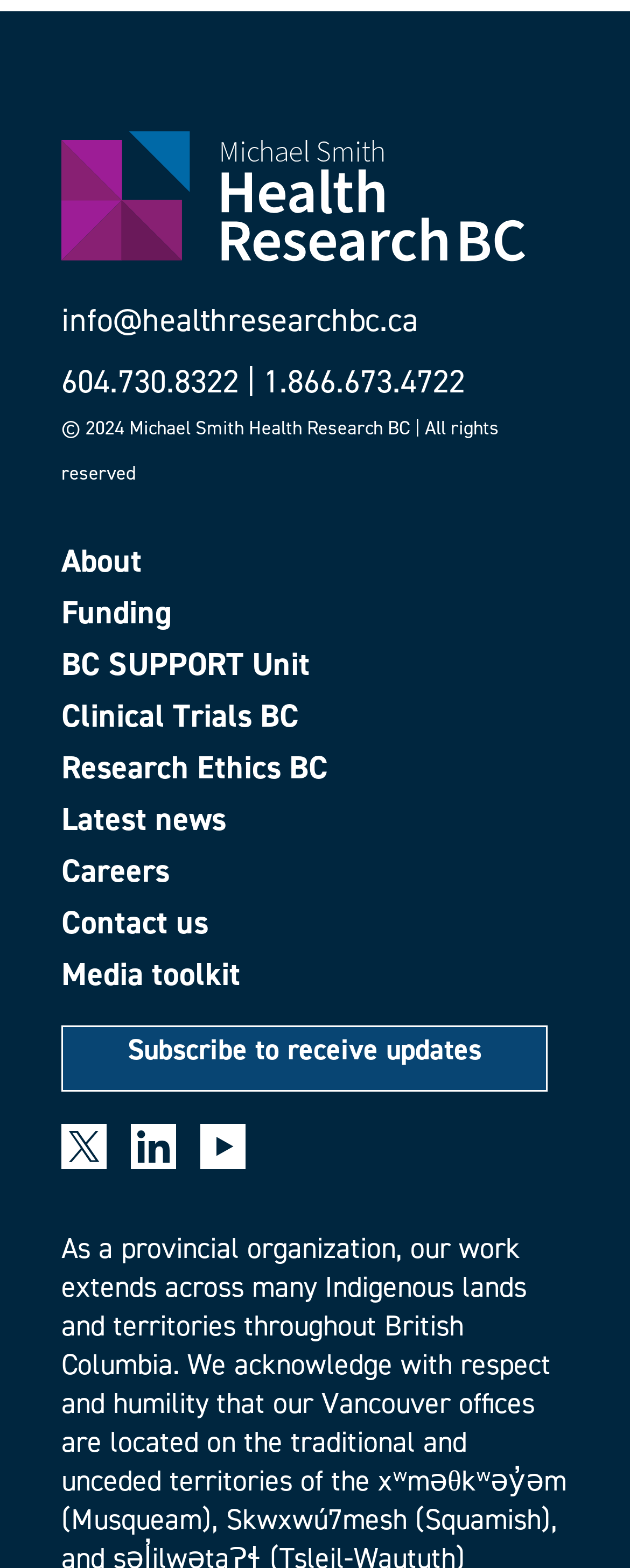Identify the bounding box of the UI component described as: "Subscribe to receive updates".

[0.203, 0.657, 0.764, 0.682]